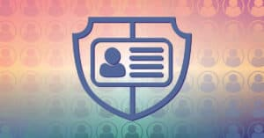Use a single word or phrase to answer the following:
What is the theme of the background colors?

digital safety and modern technology